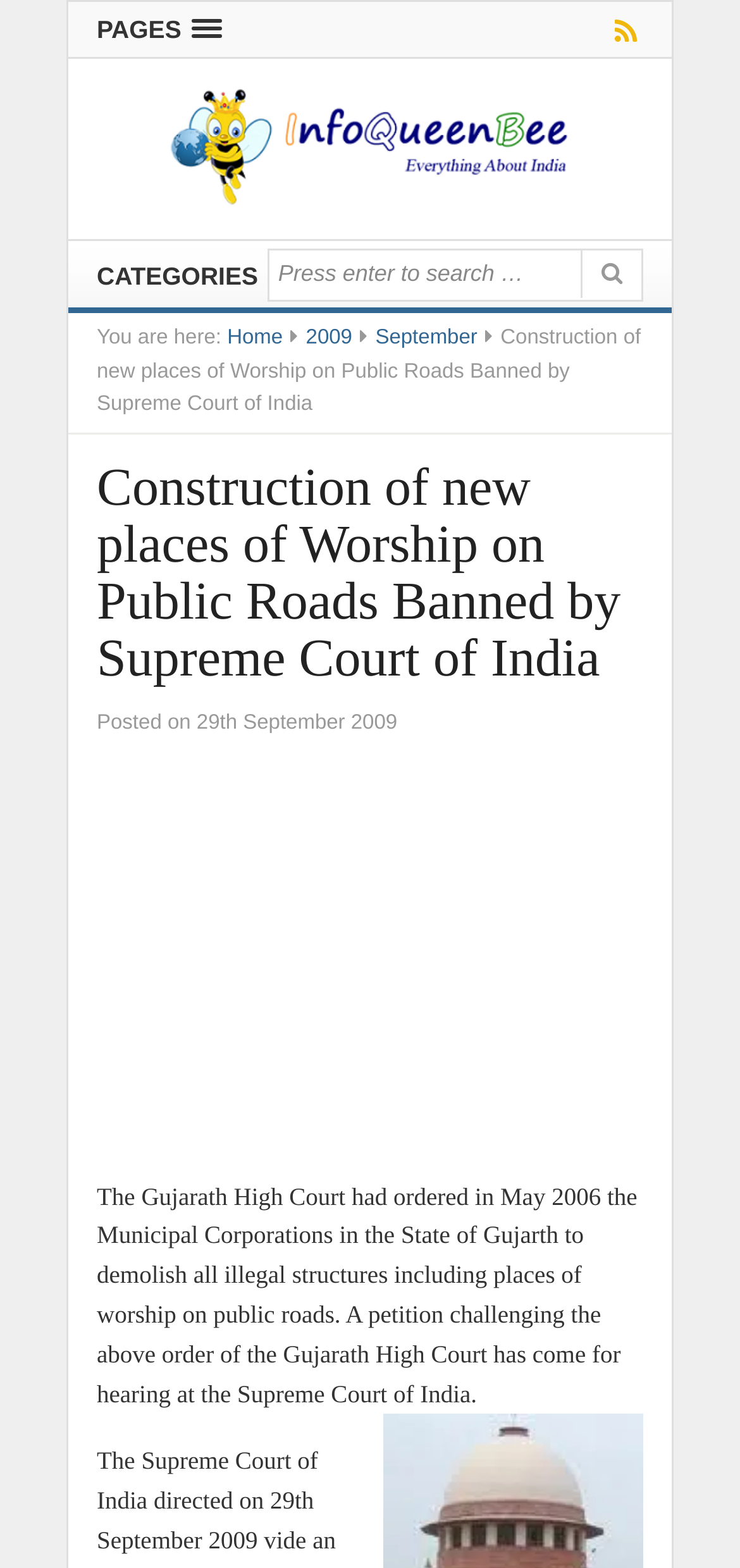What is the topic of the article?
Refer to the screenshot and respond with a concise word or phrase.

Construction of new places of Worship on Public Roads